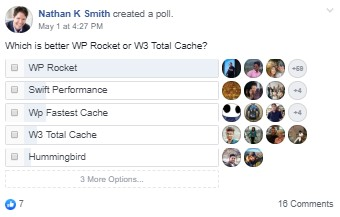How many reactions does the post have?
Give a comprehensive and detailed explanation for the question.

The number of reactions can be found in the caption, which states that the post has 'garnered engagement, indicated by the seven reactions and eighteen comments'.